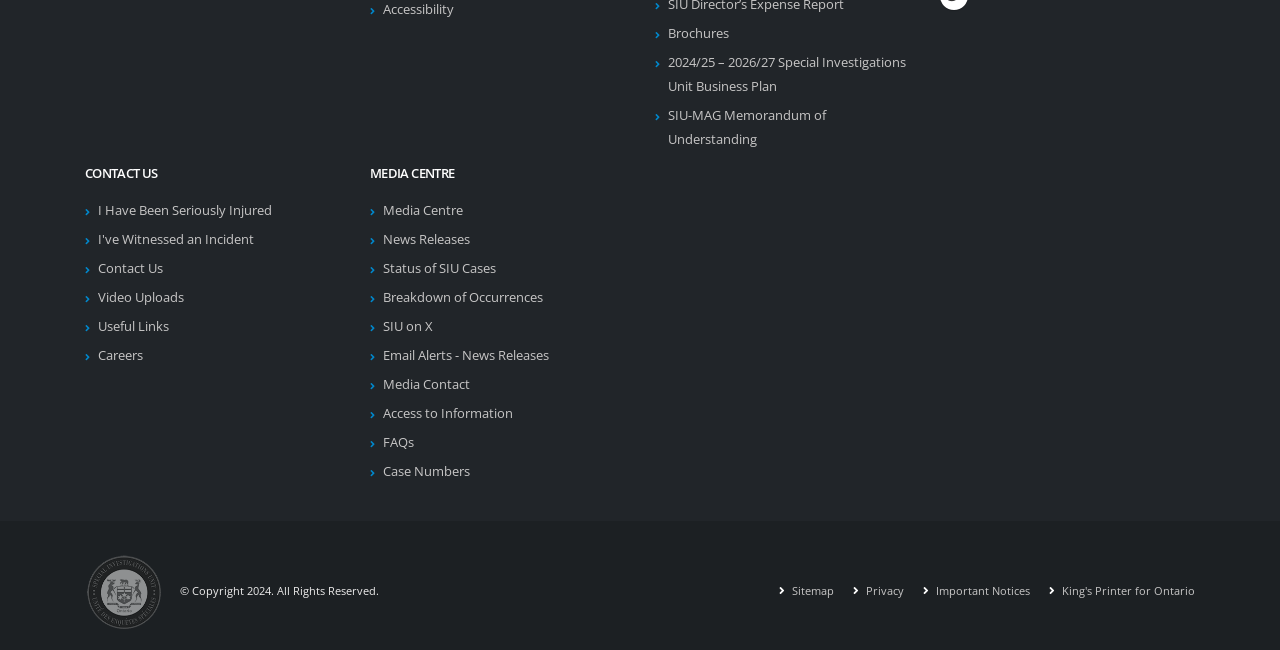Could you indicate the bounding box coordinates of the region to click in order to complete this instruction: "Contact Us".

[0.077, 0.4, 0.127, 0.426]